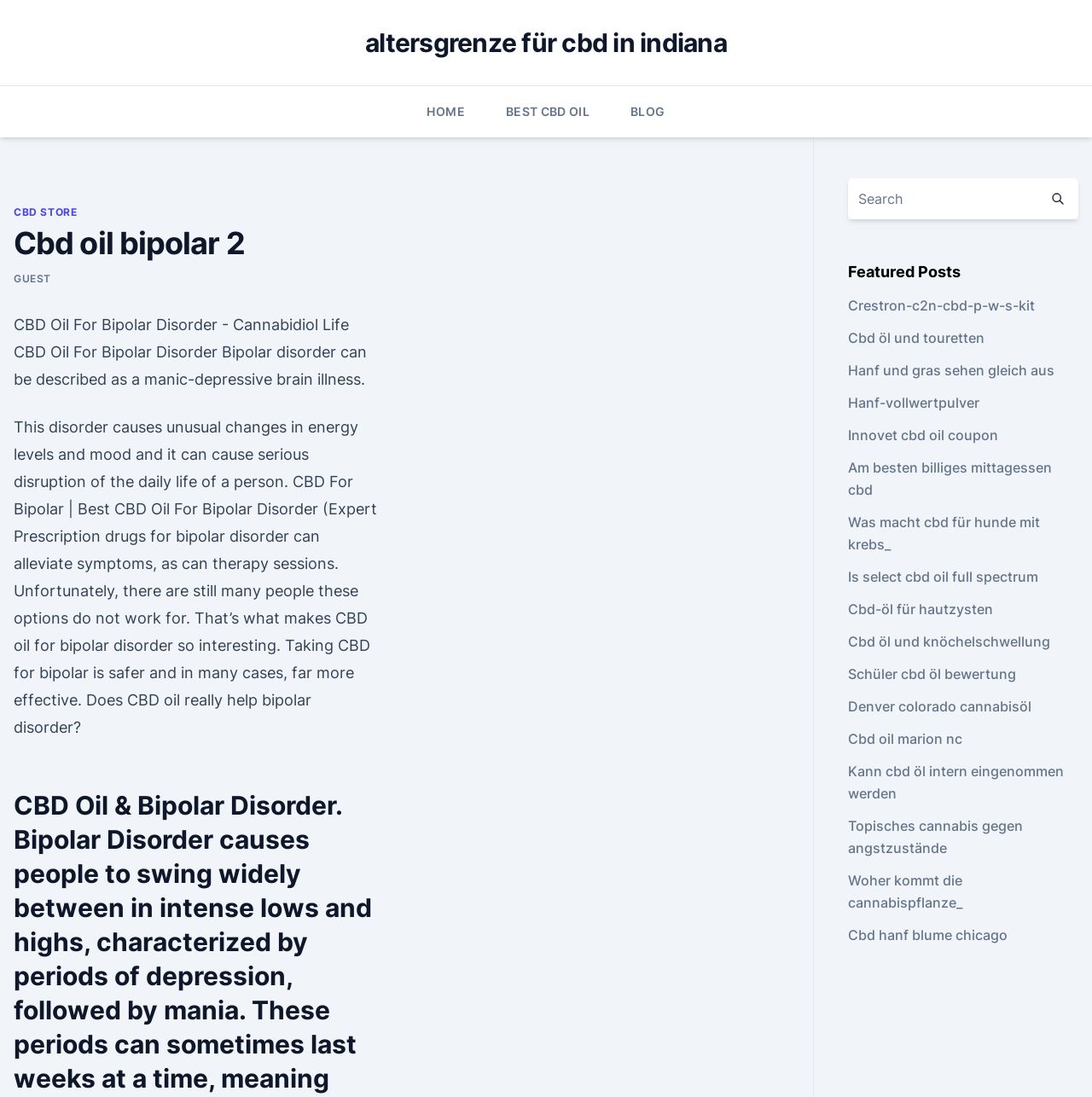Determine the bounding box coordinates of the element that should be clicked to execute the following command: "Click on the 'BEST CBD OIL' link".

[0.463, 0.079, 0.54, 0.125]